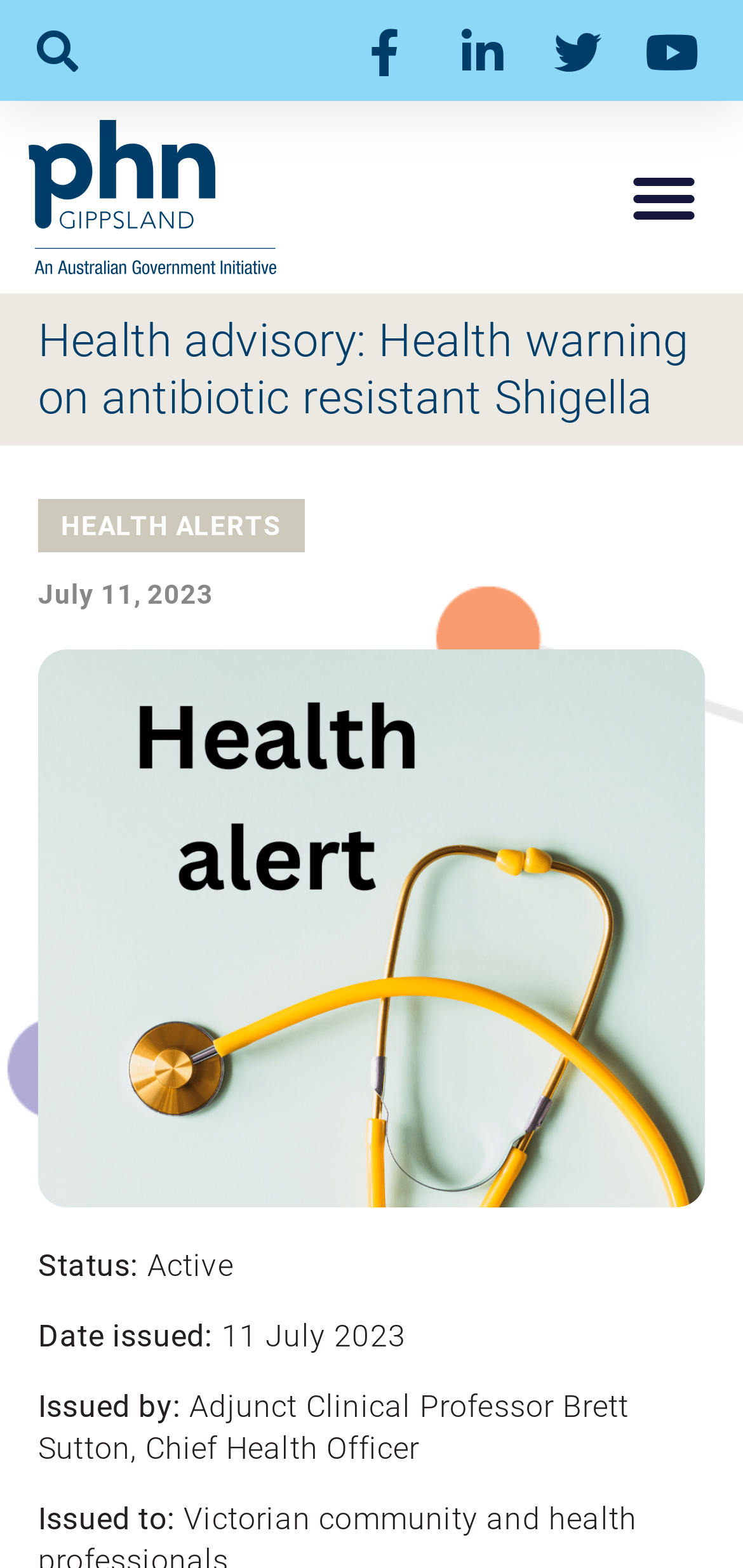Examine the image and give a thorough answer to the following question:
What is the topic of the health advisory?

I found the answer by looking at the main heading of the webpage, which mentions 'Health advisory: Health warning on antibiotic resistant Shigella'.